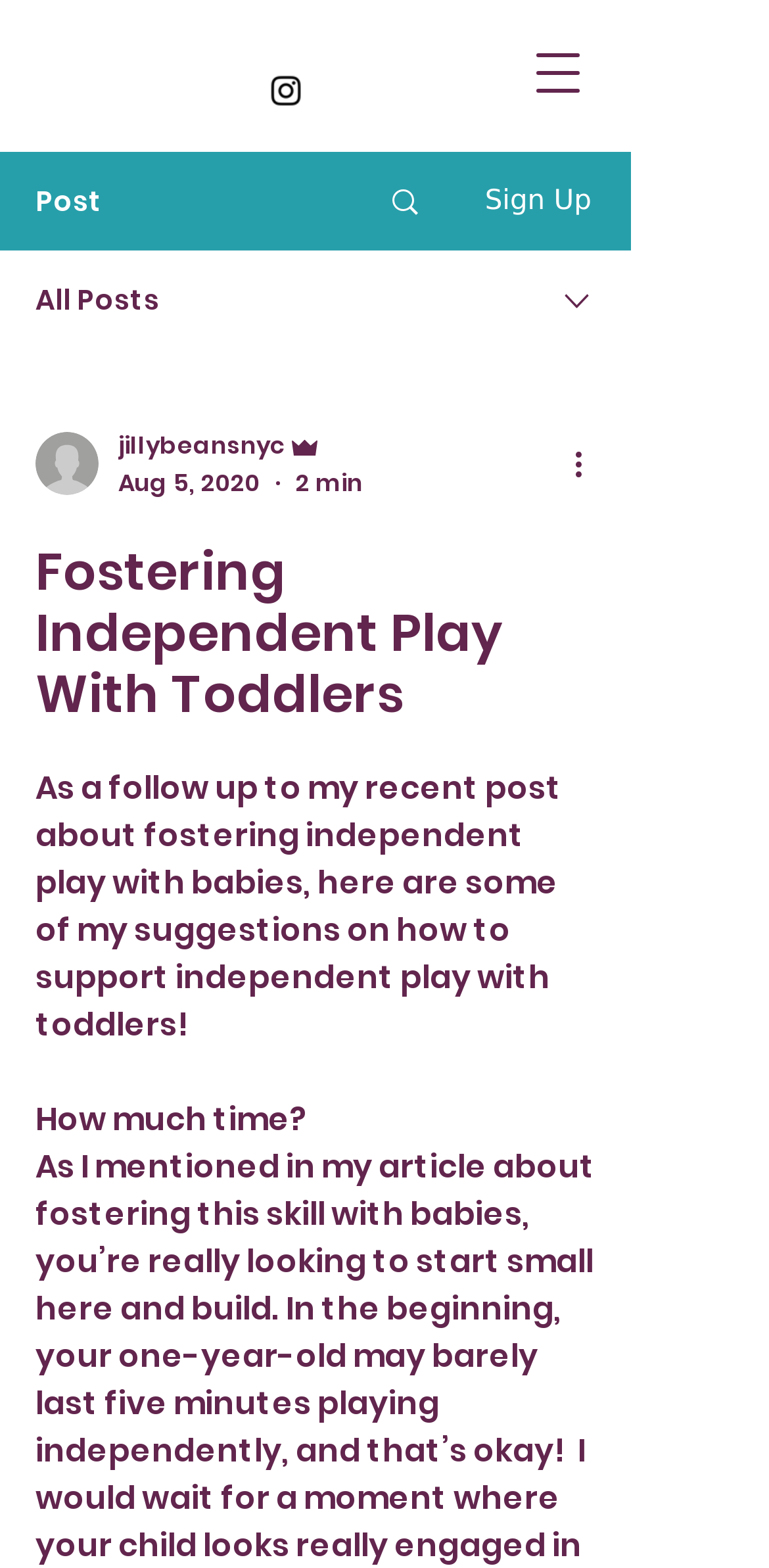Find the bounding box coordinates of the UI element according to this description: "Search".

[0.466, 0.098, 0.589, 0.158]